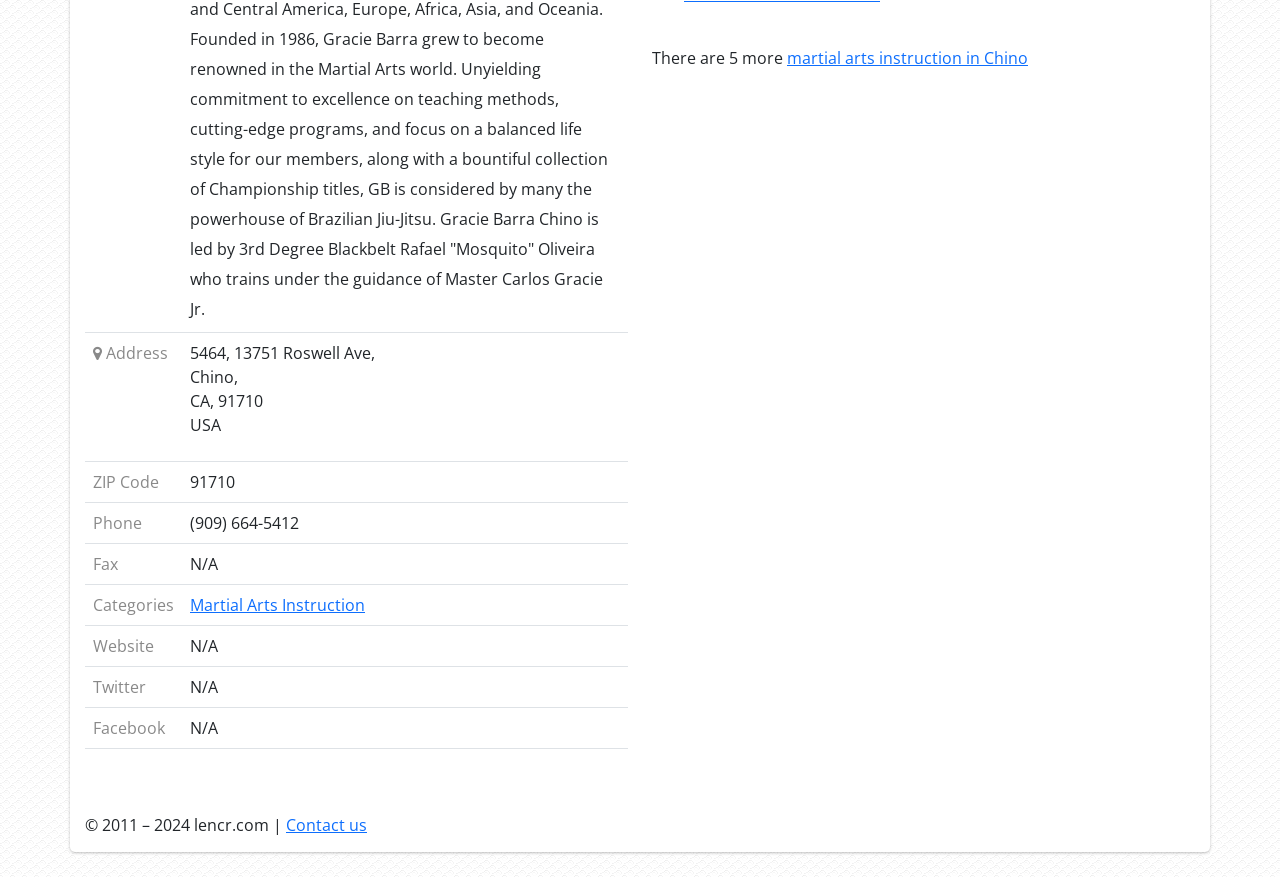Find and provide the bounding box coordinates for the UI element described here: "Alex Cojocaru". The coordinates should be given as four float numbers between 0 and 1: [left, top, right, bottom].

None